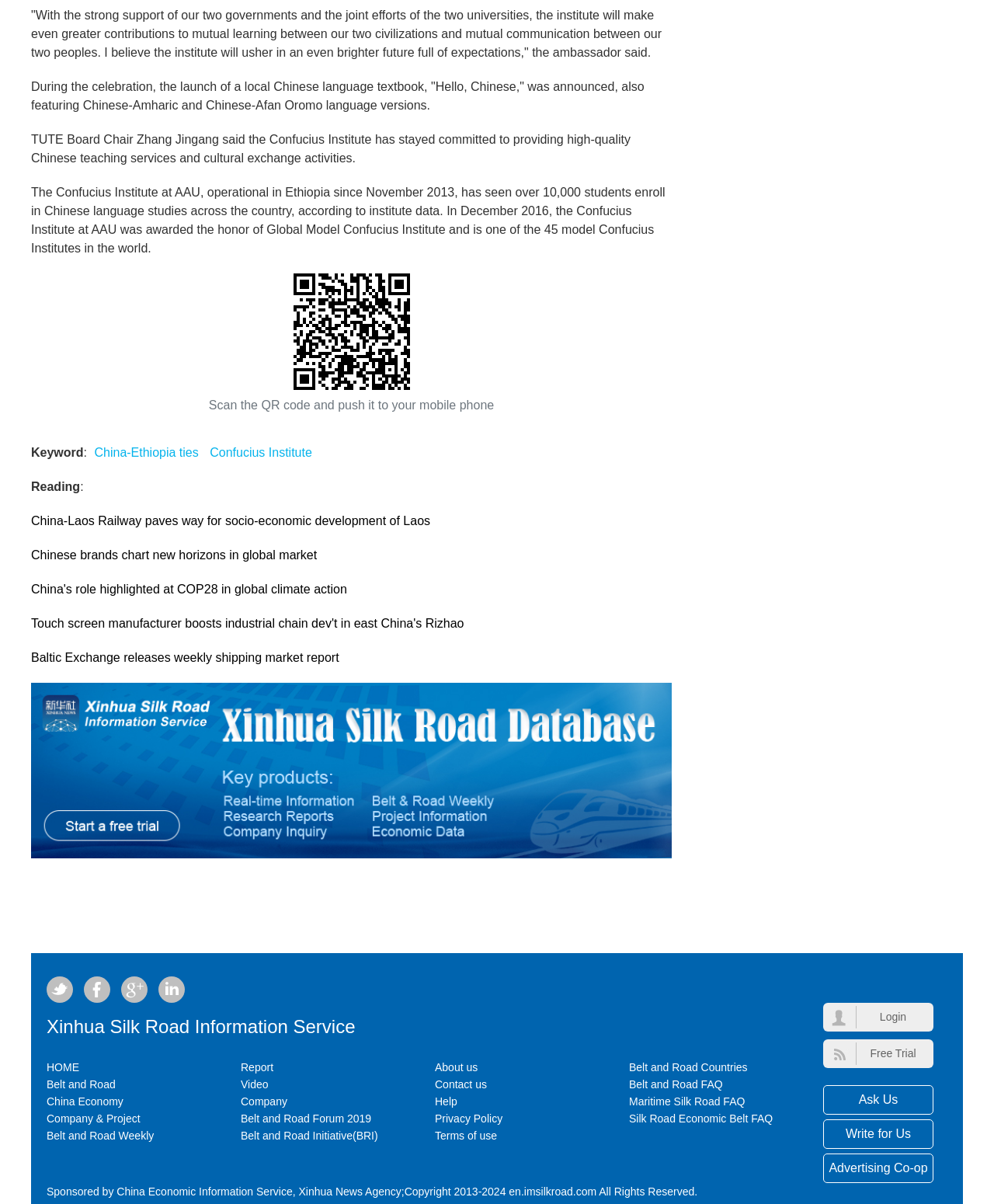Highlight the bounding box coordinates of the element you need to click to perform the following instruction: "Ask Us."

[0.828, 0.901, 0.939, 0.926]